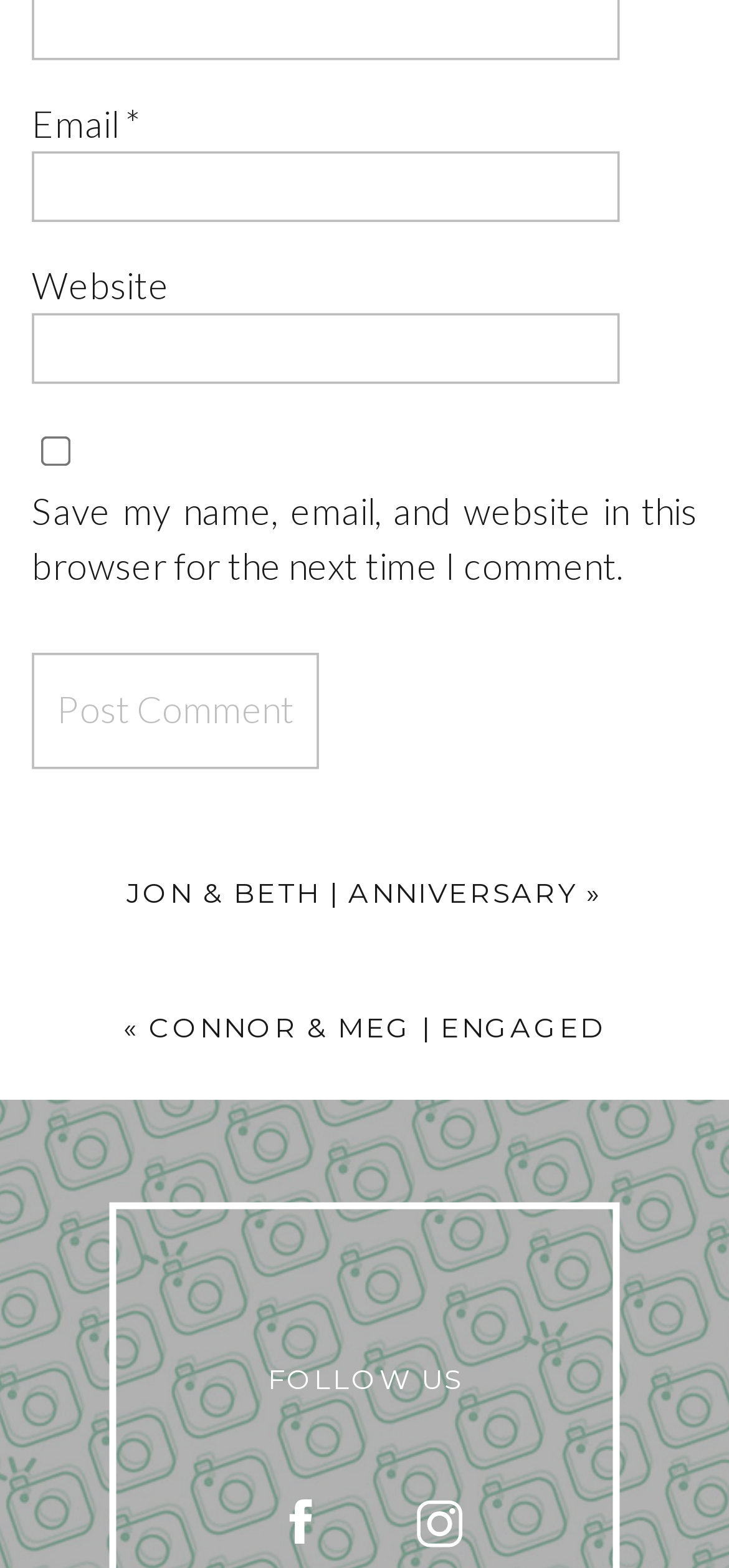Please locate the bounding box coordinates for the element that should be clicked to achieve the following instruction: "Enter email address". Ensure the coordinates are given as four float numbers between 0 and 1, i.e., [left, top, right, bottom].

[0.044, 0.096, 0.85, 0.141]